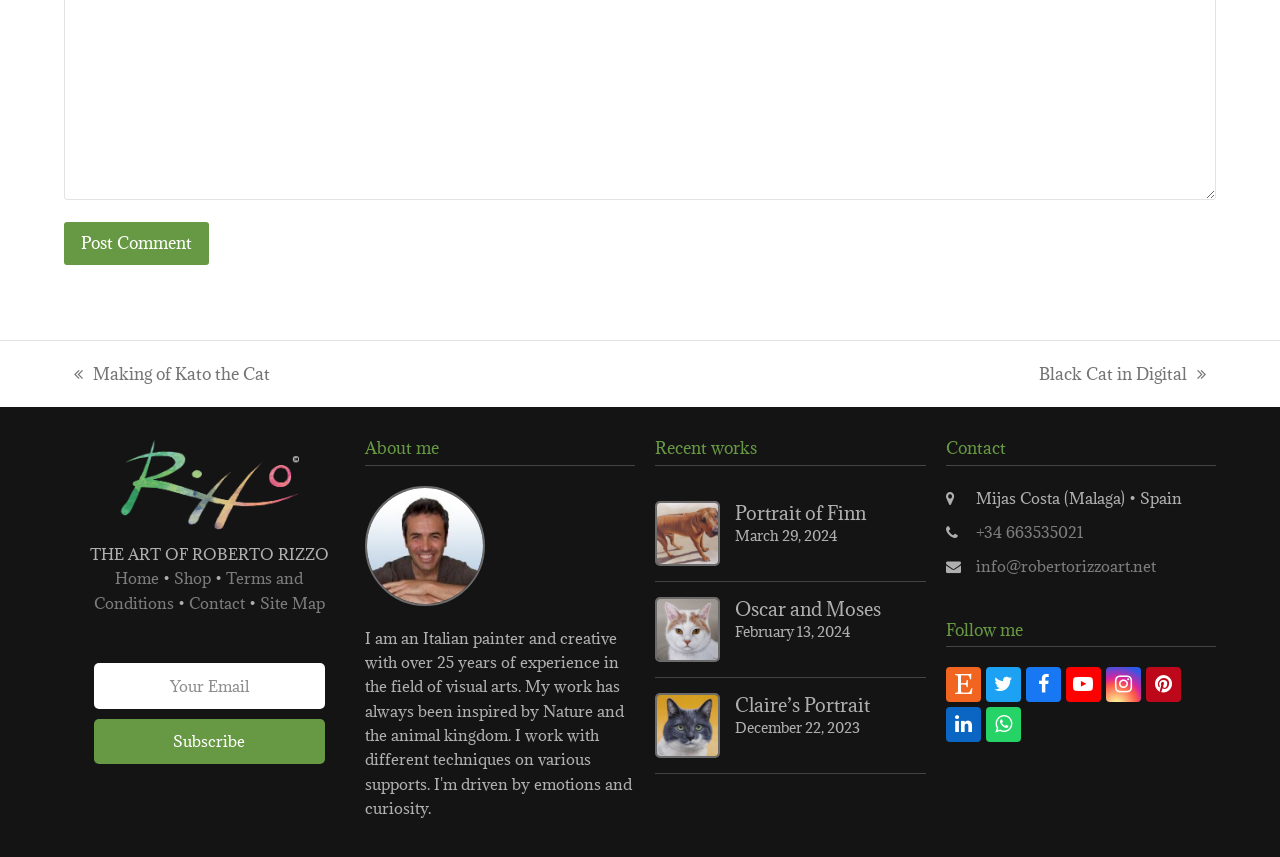Please specify the bounding box coordinates of the clickable section necessary to execute the following command: "Contact the artist via phone".

[0.762, 0.609, 0.846, 0.632]